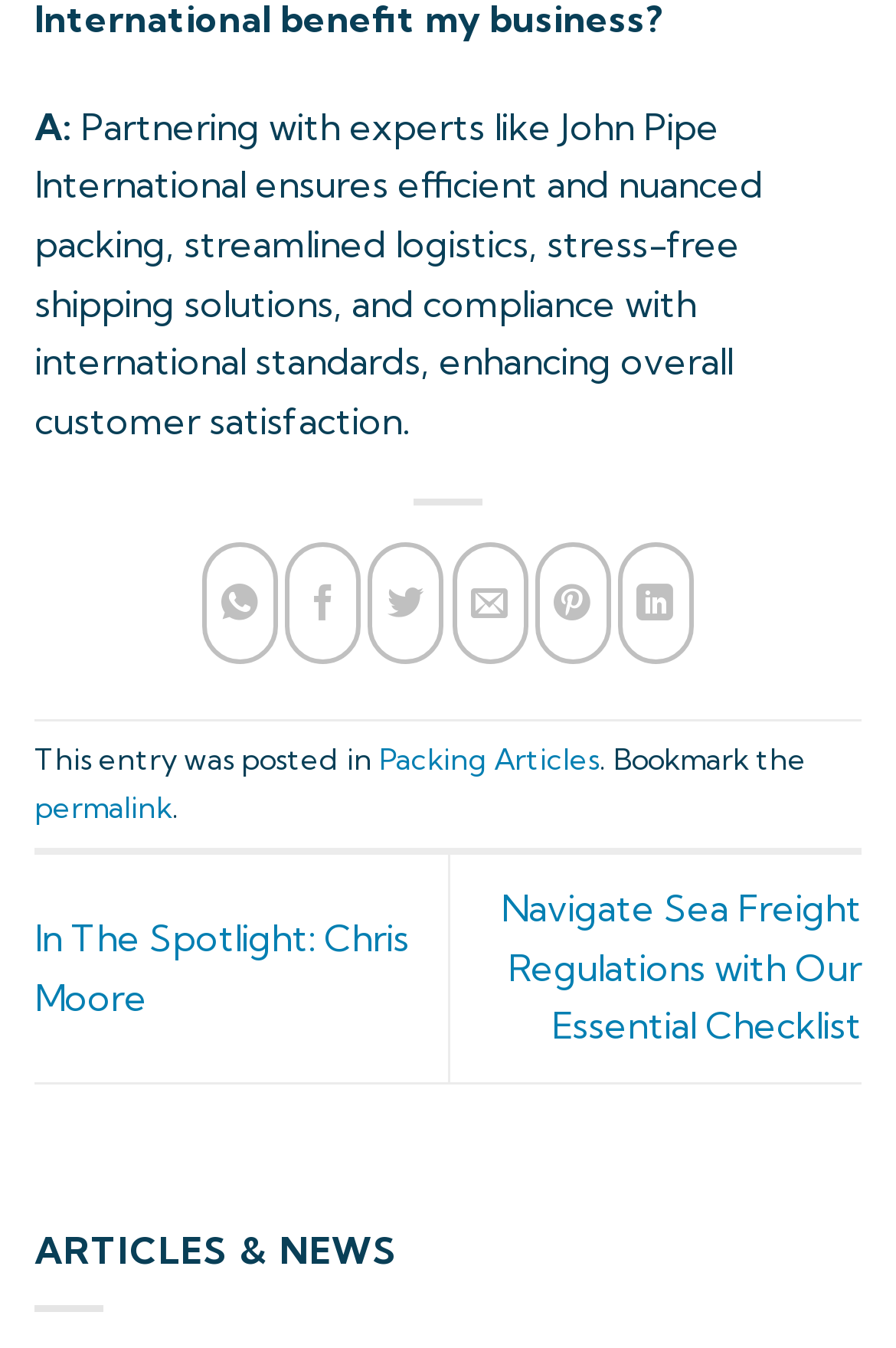Locate the bounding box of the UI element described in the following text: "In The Spotlight: Chris Moore".

[0.038, 0.678, 0.456, 0.756]